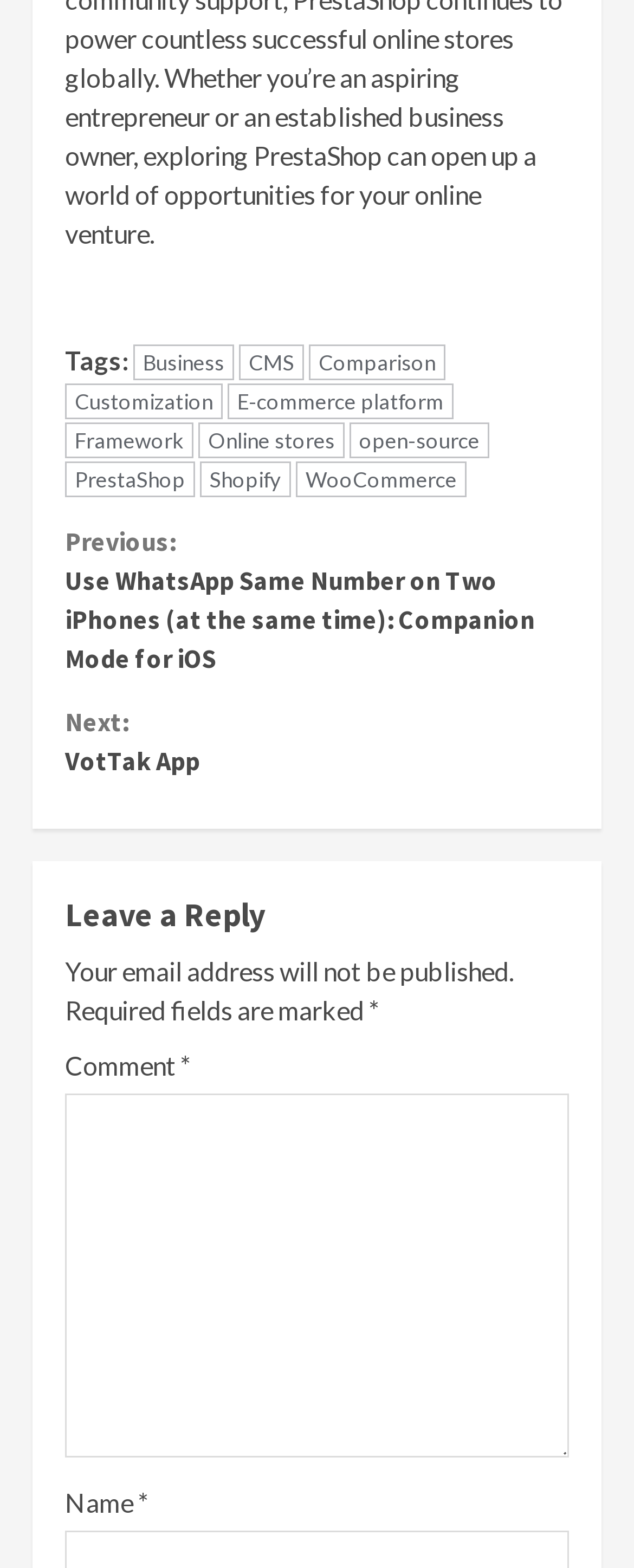Please answer the following query using a single word or phrase: 
What is the purpose of the 'Continue Reading' button?

To navigate to the next page